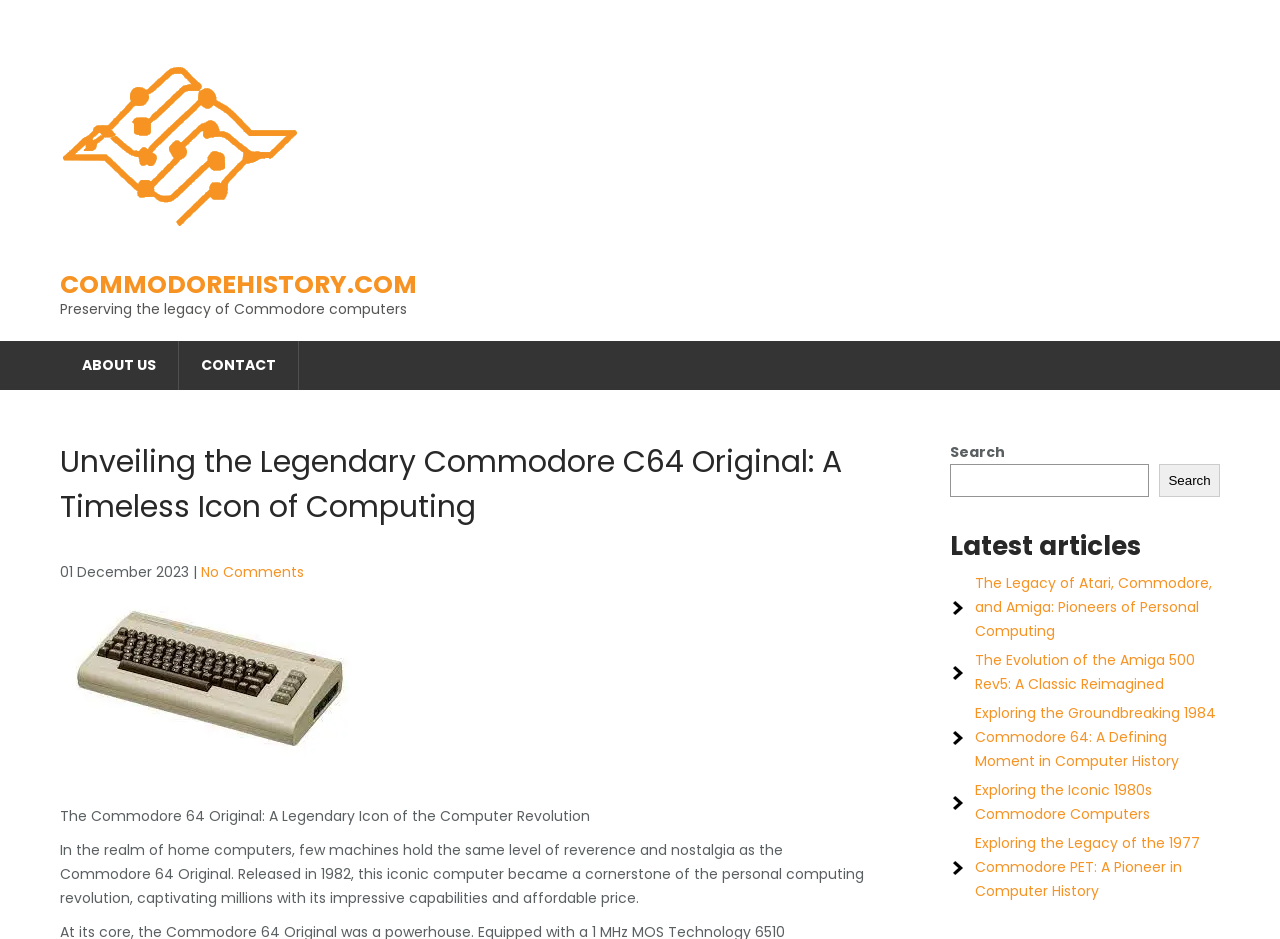Locate the bounding box coordinates of the element's region that should be clicked to carry out the following instruction: "Read about the Commodore 64 Original". The coordinates need to be four float numbers between 0 and 1, i.e., [left, top, right, bottom].

[0.047, 0.858, 0.461, 0.88]